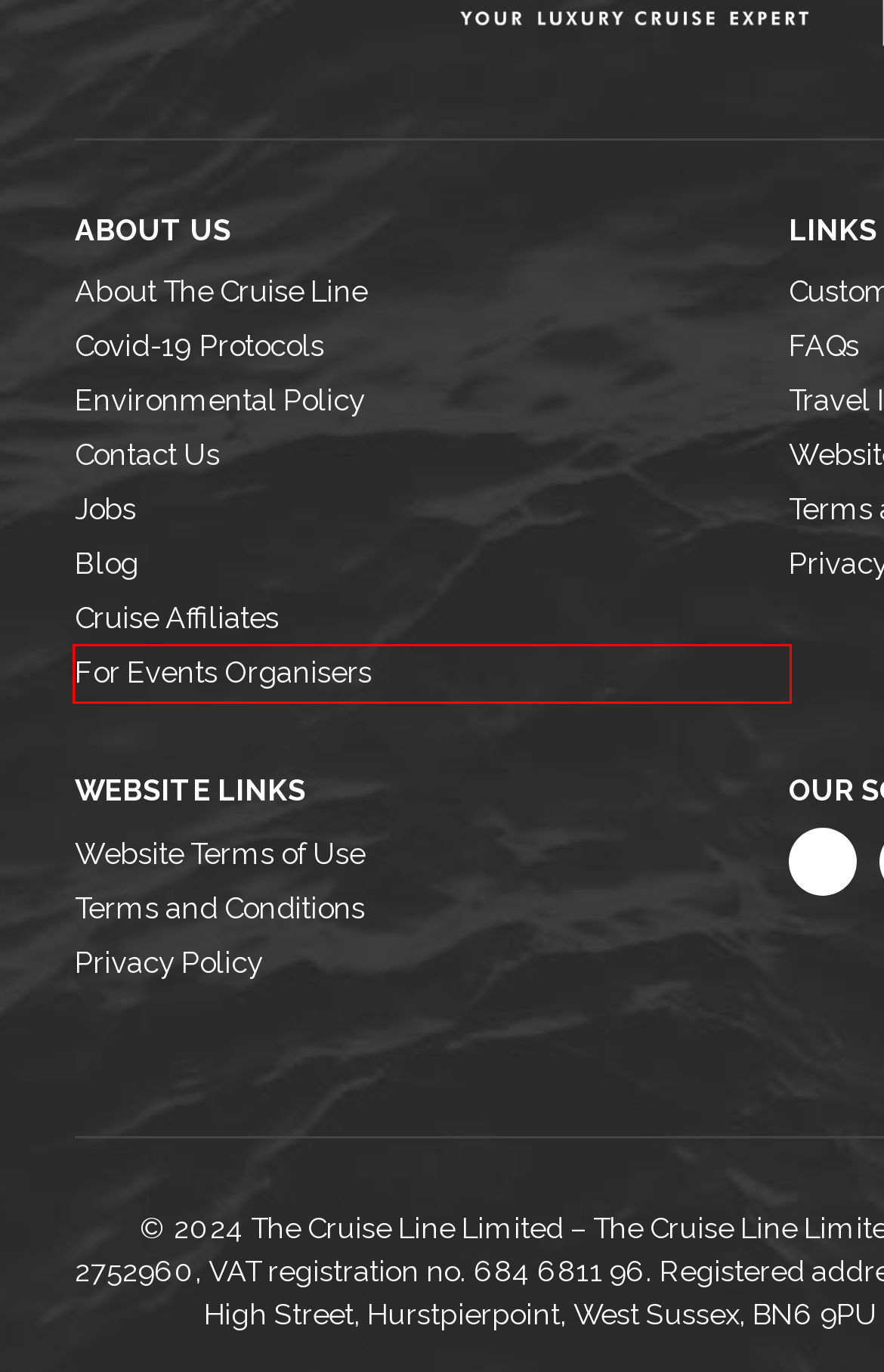You are looking at a webpage screenshot with a red bounding box around an element. Pick the description that best matches the new webpage after interacting with the element in the red bounding box. The possible descriptions are:
A. Luxury Cruise Blog | The Cruise Line
B. Privacy Policy - The Cruise Line
C. For Events Organisers | Conference & Incentive Group Cruises
D. Jobs - Latest Employment Opportunities | The Cruise Line
E. Website Terms of Use - The Cruise Line
F. Cruise Ports - Ports of Call on Cruise Holidays | The Cruise Line
G. Terms and Conditions - The Cruise Line
H. About The Cruise Line - The Cruise Line

C